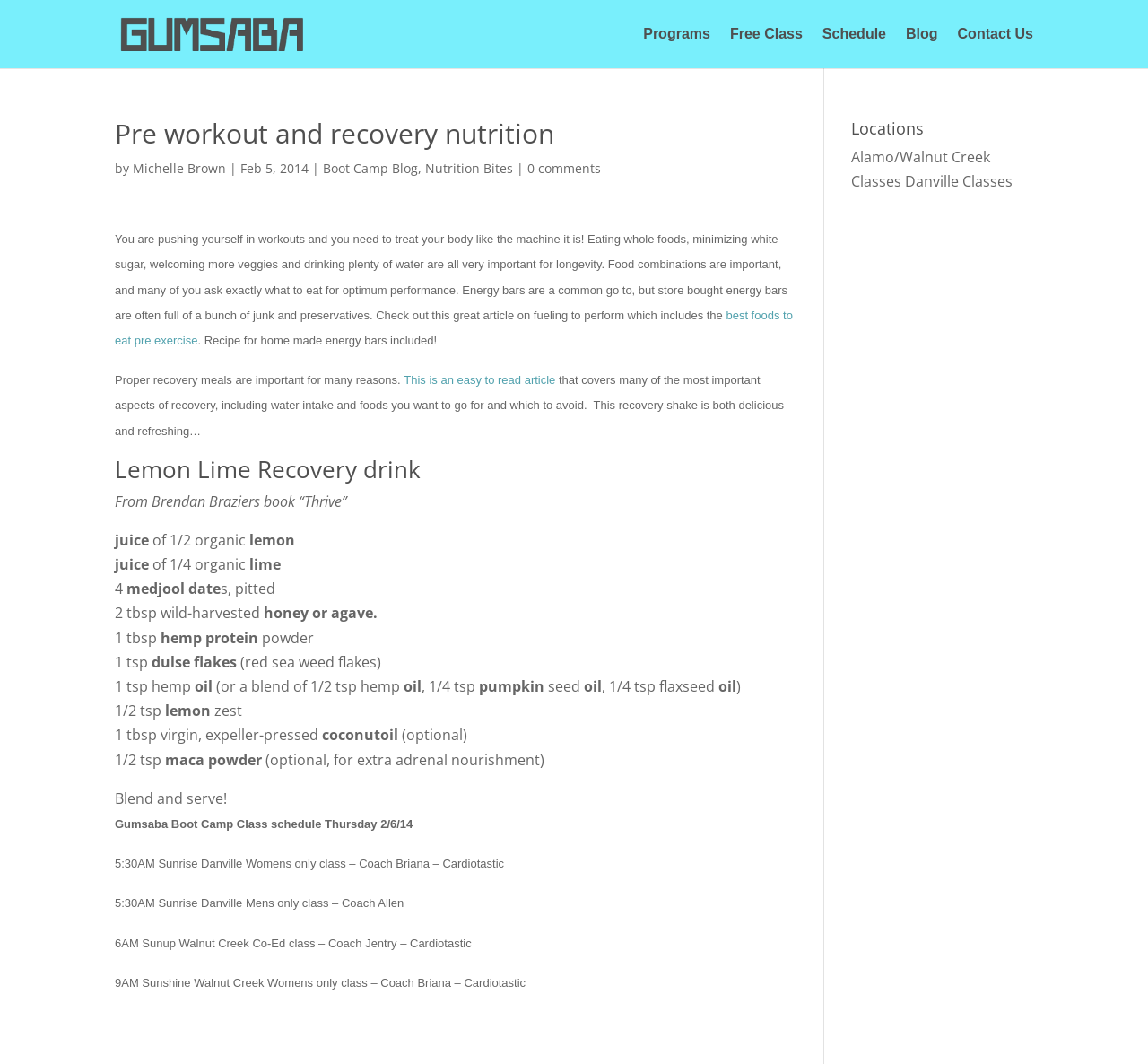Please determine the bounding box coordinates of the section I need to click to accomplish this instruction: "Check the 'Lemon Lime Recovery drink' recipe".

[0.1, 0.43, 0.694, 0.46]